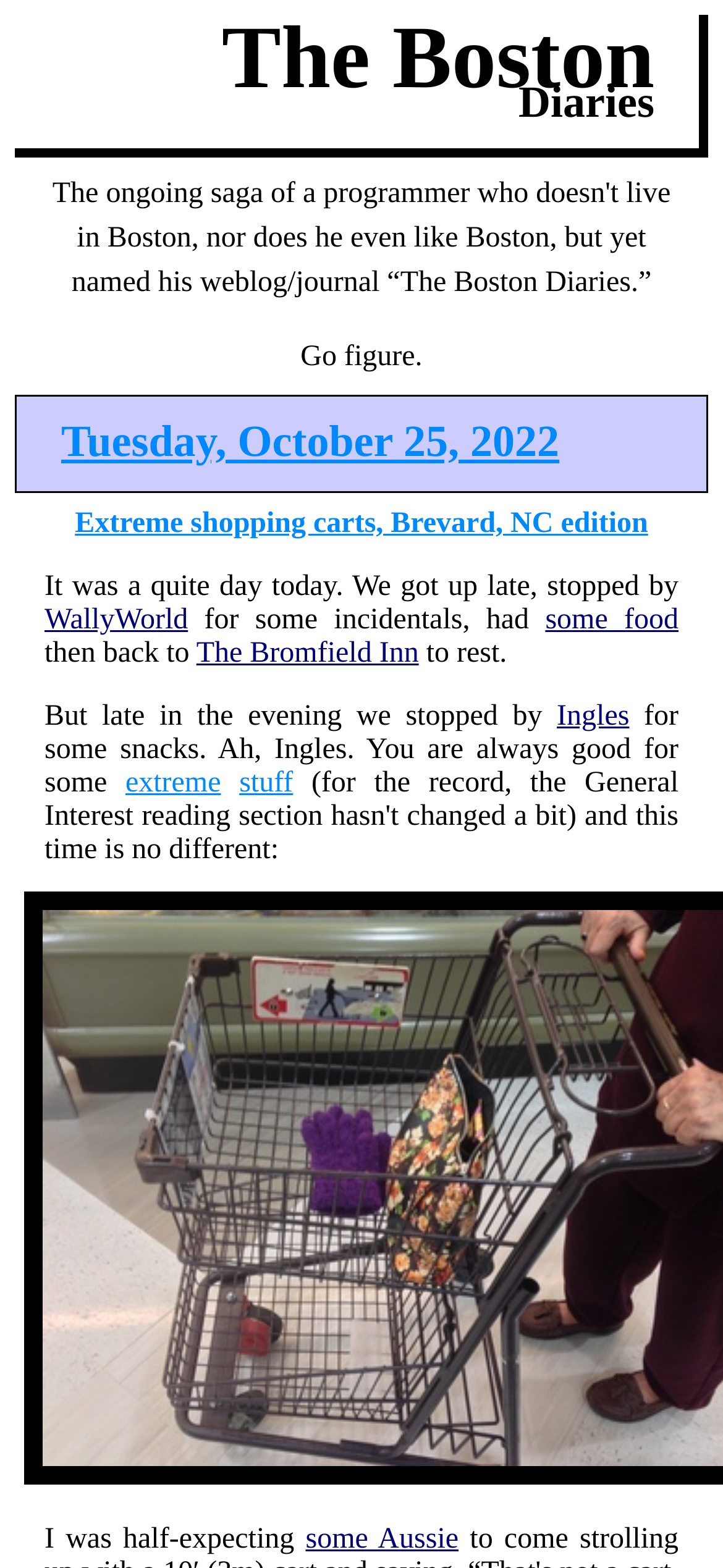From the details in the image, provide a thorough response to the question: What is the date of the diary entry?

I determined the answer by looking at the heading element with the text 'Tuesday, October 25, 2022' which is a link and has a bounding box coordinate of [0.021, 0.252, 0.979, 0.314]. This suggests that it is a date-related element.